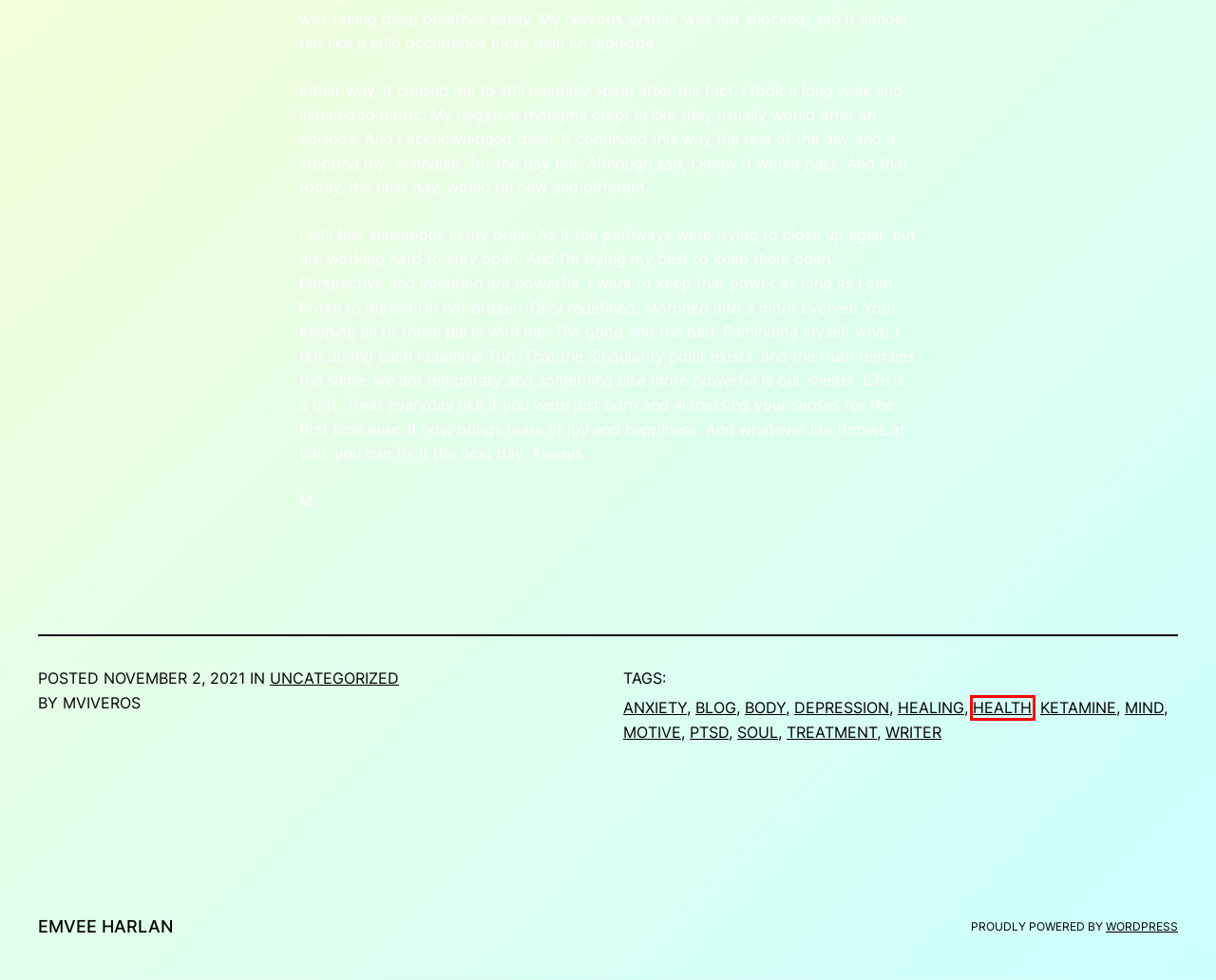Take a look at the provided webpage screenshot featuring a red bounding box around an element. Select the most appropriate webpage description for the page that loads after clicking on the element inside the red bounding box. Here are the candidates:
A. Uncategorized – Emvee Harlan
B. health – Emvee Harlan
C. depression – Emvee Harlan
D. blog – Emvee Harlan
E. ketamine – Emvee Harlan
F. writer – Emvee Harlan
G. PTSD – Emvee Harlan
H. healing – Emvee Harlan

B